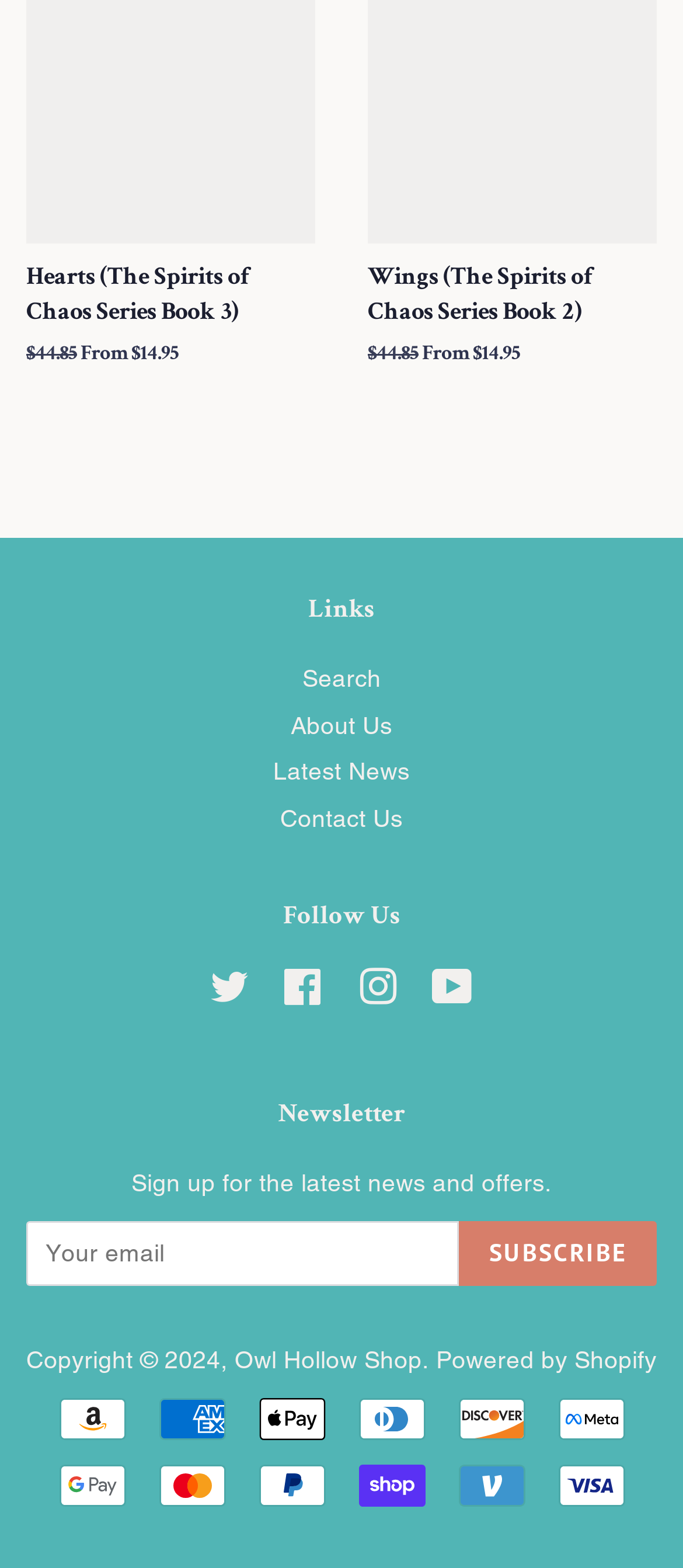Can you provide the bounding box coordinates for the element that should be clicked to implement the instruction: "Select the second tab"?

None